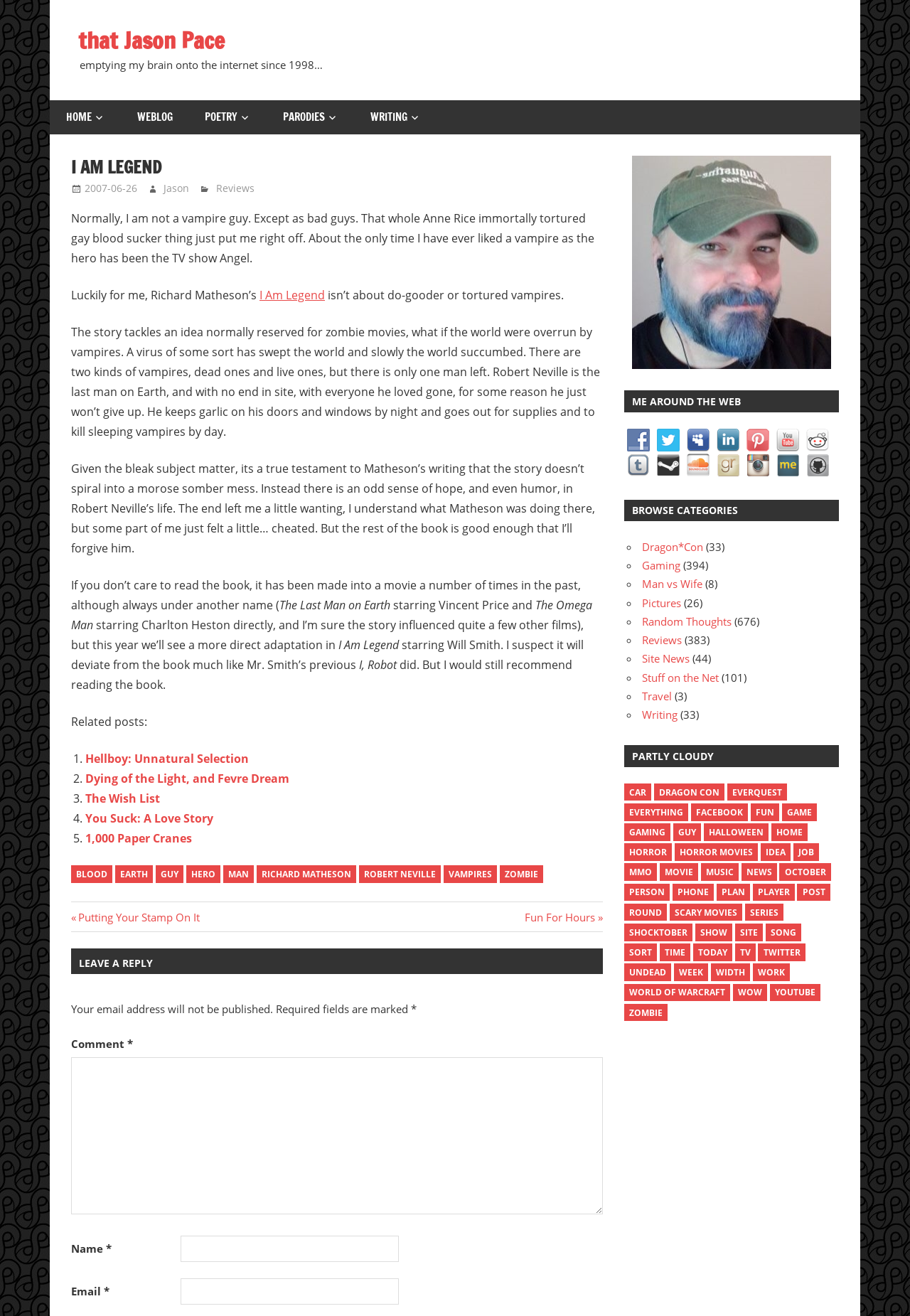From the webpage screenshot, predict the bounding box of the UI element that matches this description: "I Am Legend".

[0.285, 0.219, 0.357, 0.23]